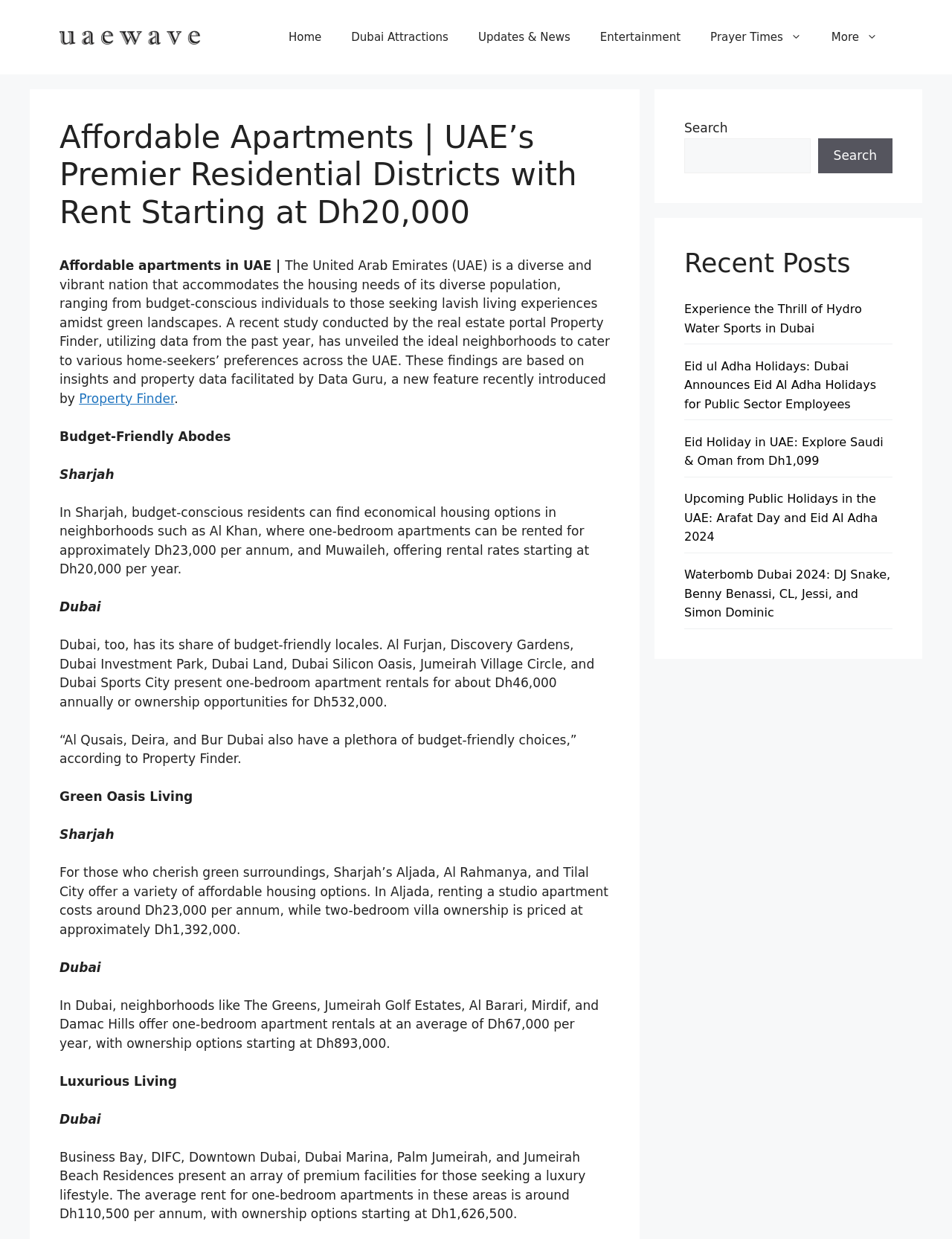Provide the bounding box coordinates for the specified HTML element described in this description: "Dubai Attractions". The coordinates should be four float numbers ranging from 0 to 1, in the format [left, top, right, bottom].

[0.353, 0.012, 0.487, 0.048]